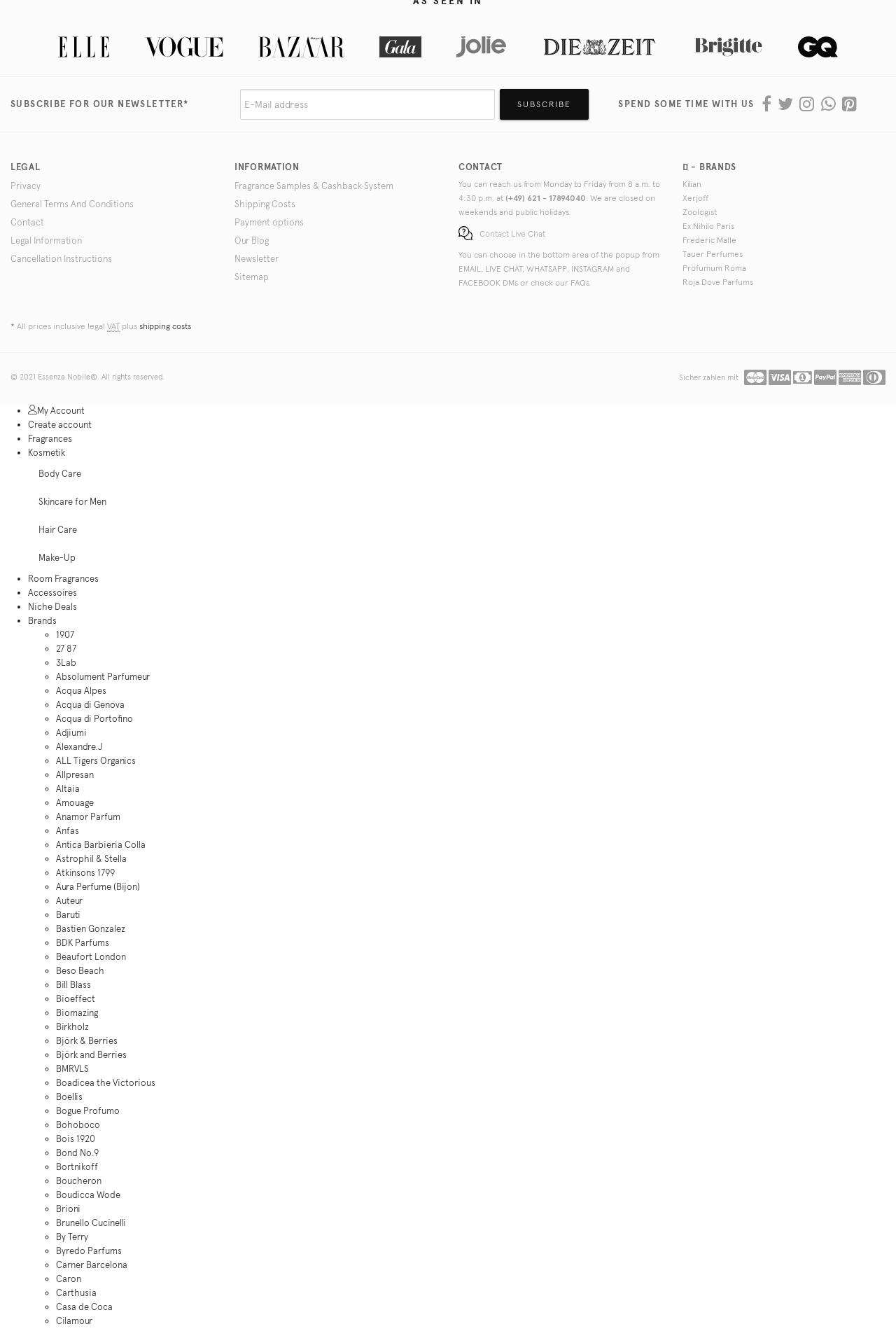What is the purpose of the 'SUBSCRIBE' button?
Based on the image, respond with a single word or phrase.

To subscribe for newsletter